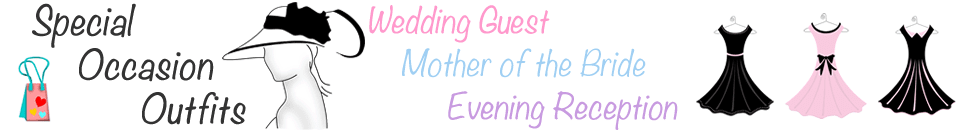What is the heart symbol on the shopping bag for?
Using the details shown in the screenshot, provide a comprehensive answer to the question.

The heart symbol on the shopping bag is a graphical element that hints at the joy of shopping for fashionable attire, indicating that the webpage is a place where users can find pleasure in browsing and purchasing special occasion outfits.